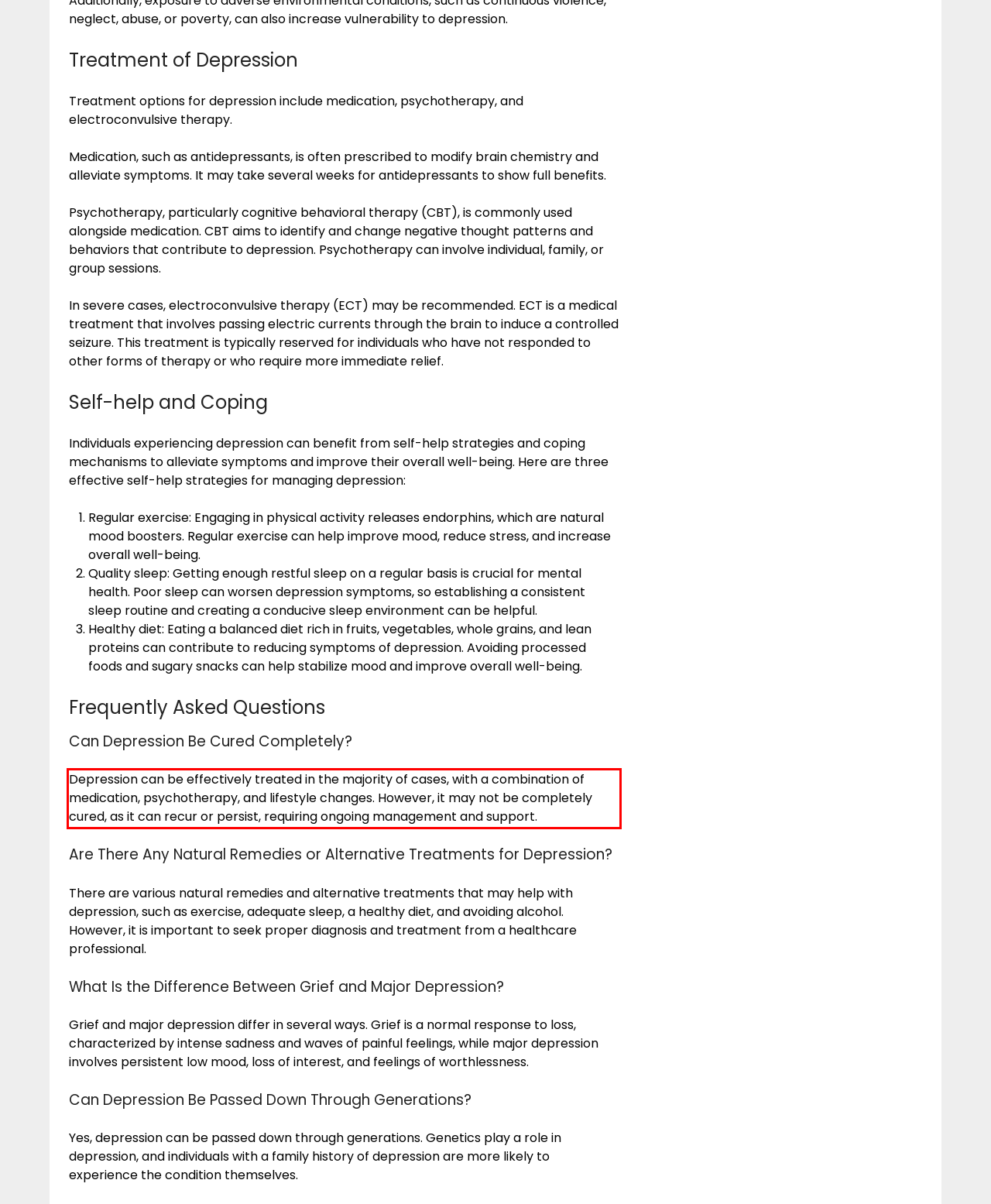Please use OCR to extract the text content from the red bounding box in the provided webpage screenshot.

Depression can be effectively treated in the majority of cases, with a combination of medication, psychotherapy, and lifestyle changes. However, it may not be completely cured, as it can recur or persist, requiring ongoing management and support.